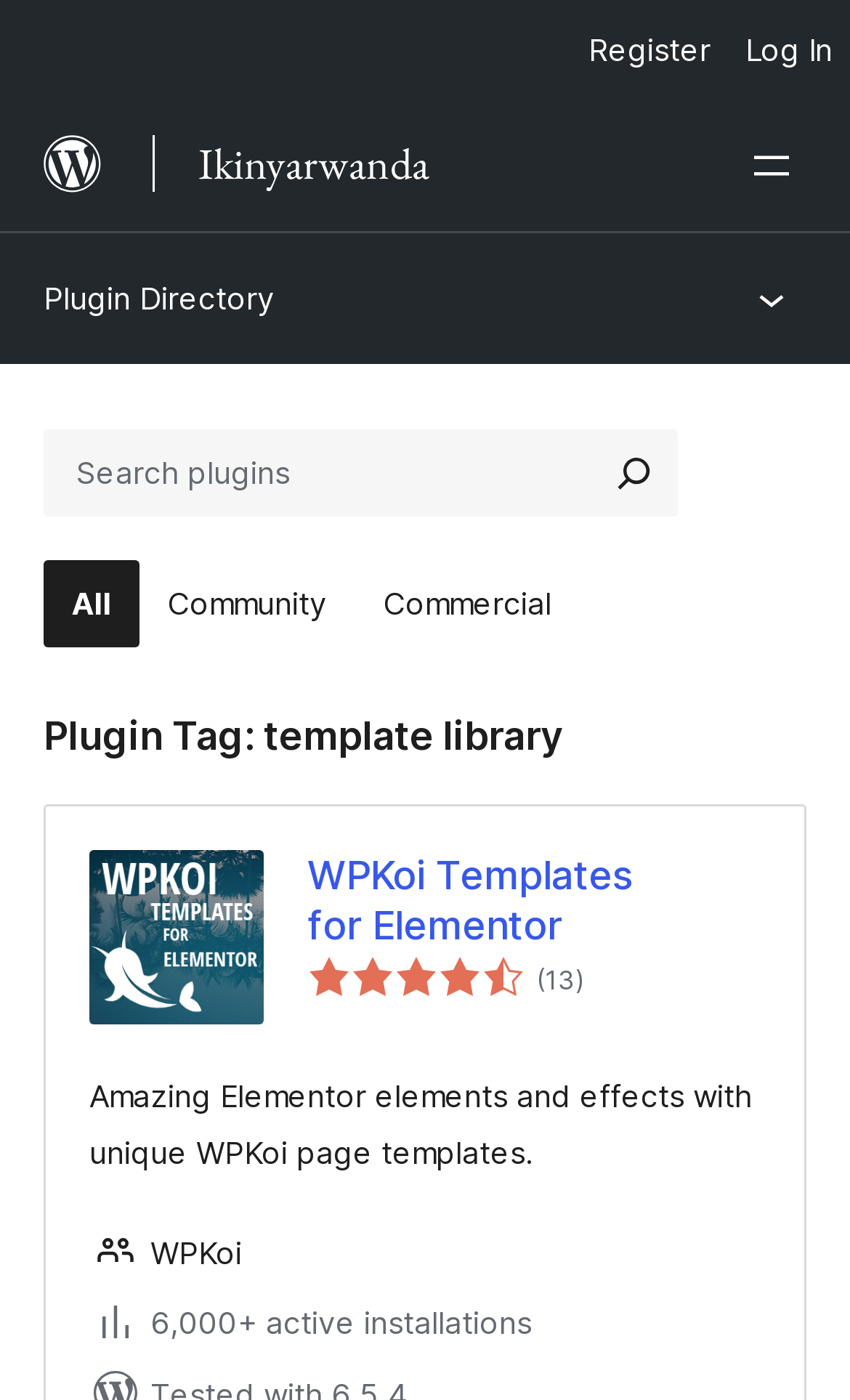Identify and provide the main heading of the webpage.

Plugin Tag: template library